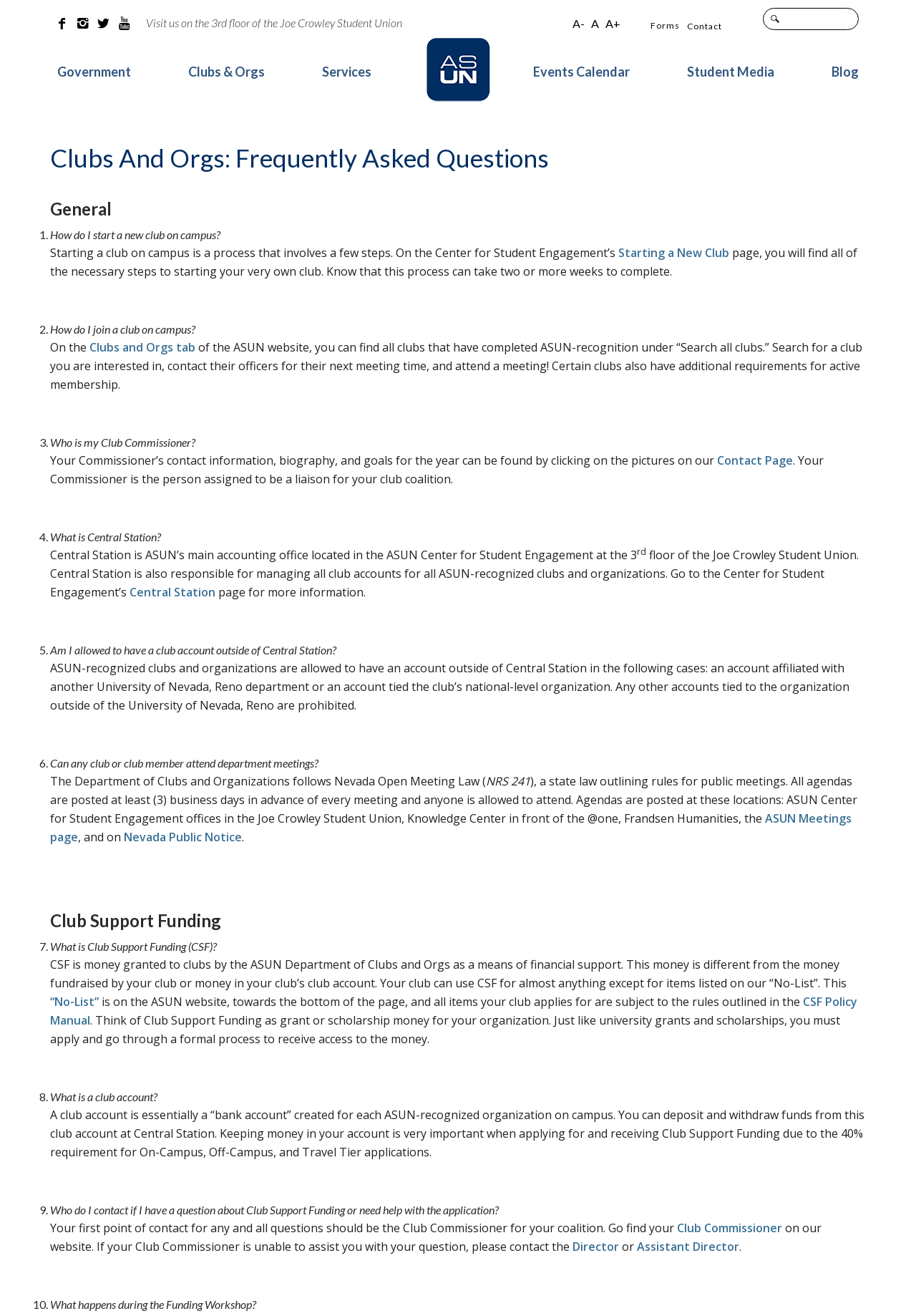Using the information in the image, give a comprehensive answer to the question: 
How do I start a new club on campus?

Starting a club on campus is a process that involves a few steps. On the Center for Student Engagement's page, you will find all of the necessary steps to starting your very own club. Know that this process can take two or more weeks to complete.